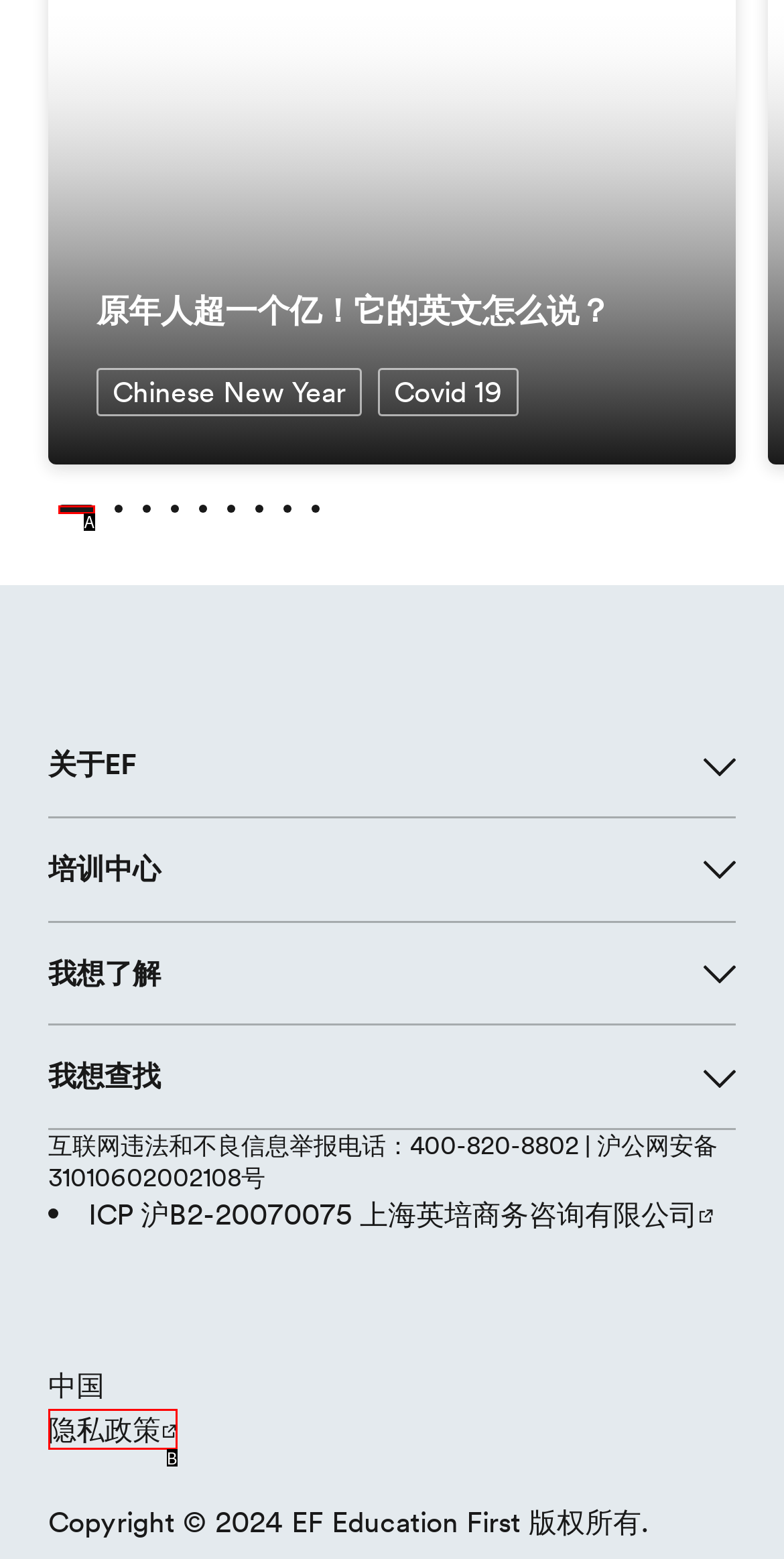Given the description: MDN contributors, identify the corresponding option. Answer with the letter of the appropriate option directly.

None